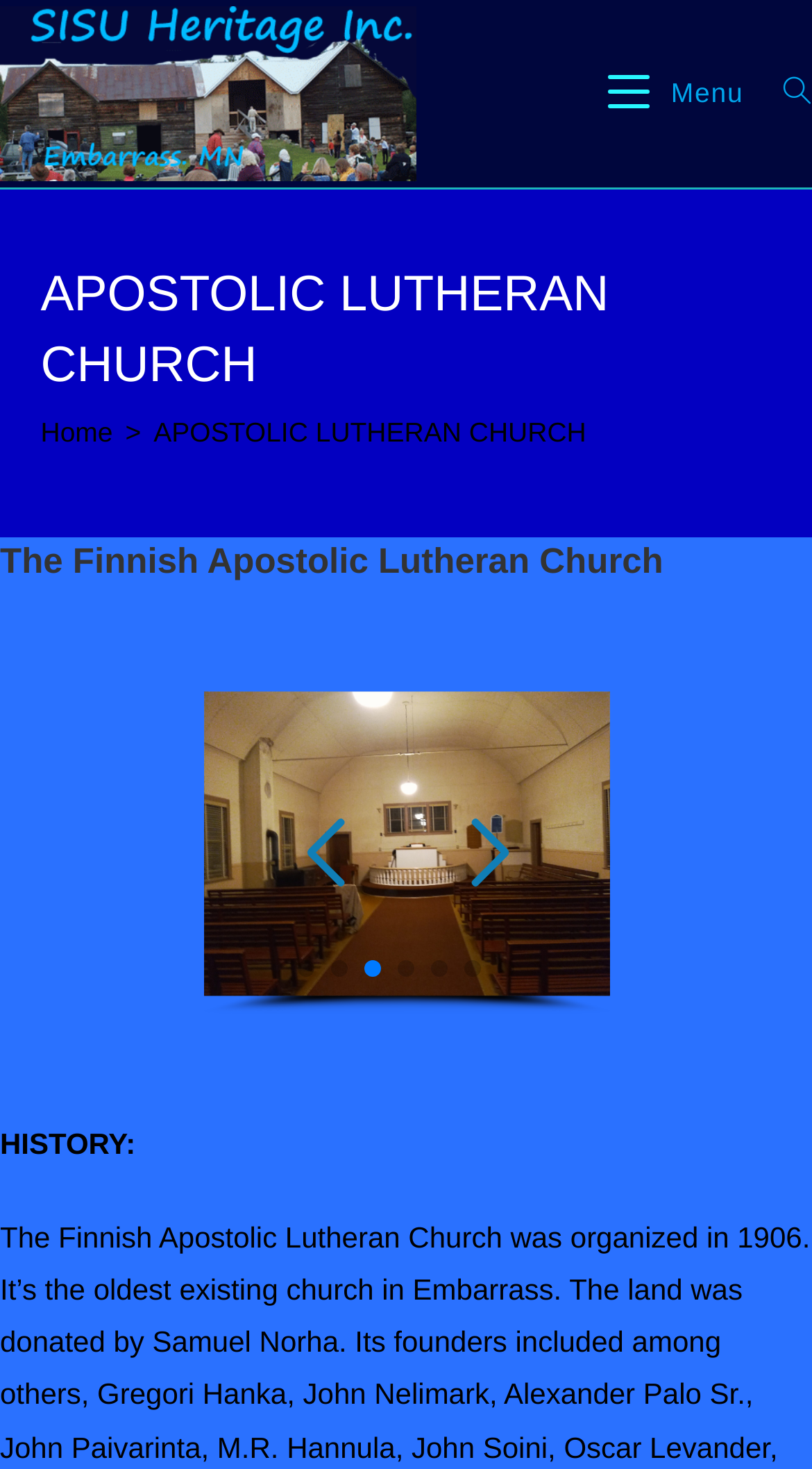Use one word or a short phrase to answer the question provided: 
What is the name of the church?

APOSTOLIC LUTHERAN CHURCH